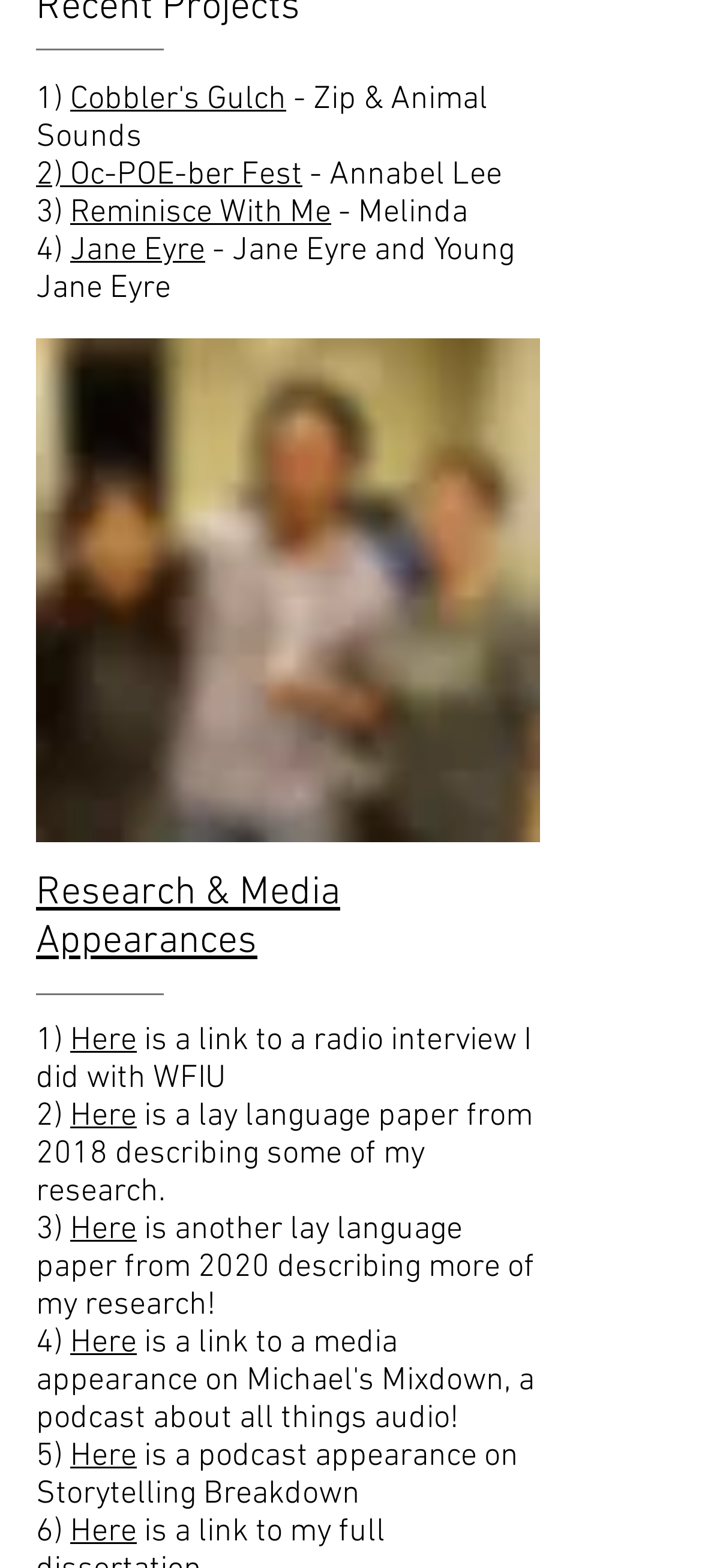Find the bounding box coordinates of the area that needs to be clicked in order to achieve the following instruction: "Explore Jane Eyre". The coordinates should be specified as four float numbers between 0 and 1, i.e., [left, top, right, bottom].

[0.1, 0.148, 0.292, 0.172]